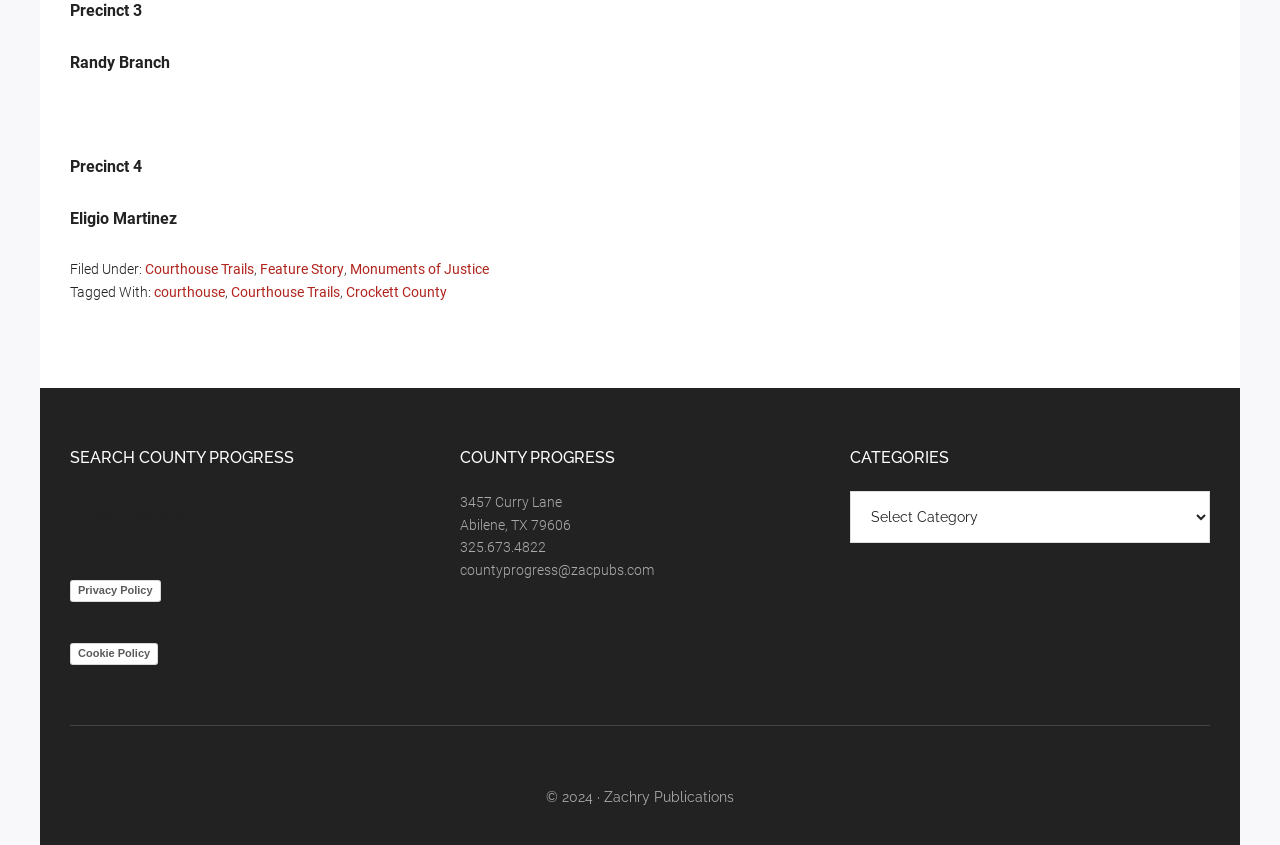Find the bounding box coordinates of the area that needs to be clicked in order to achieve the following instruction: "View Privacy Policy". The coordinates should be specified as four float numbers between 0 and 1, i.e., [left, top, right, bottom].

[0.055, 0.687, 0.125, 0.712]